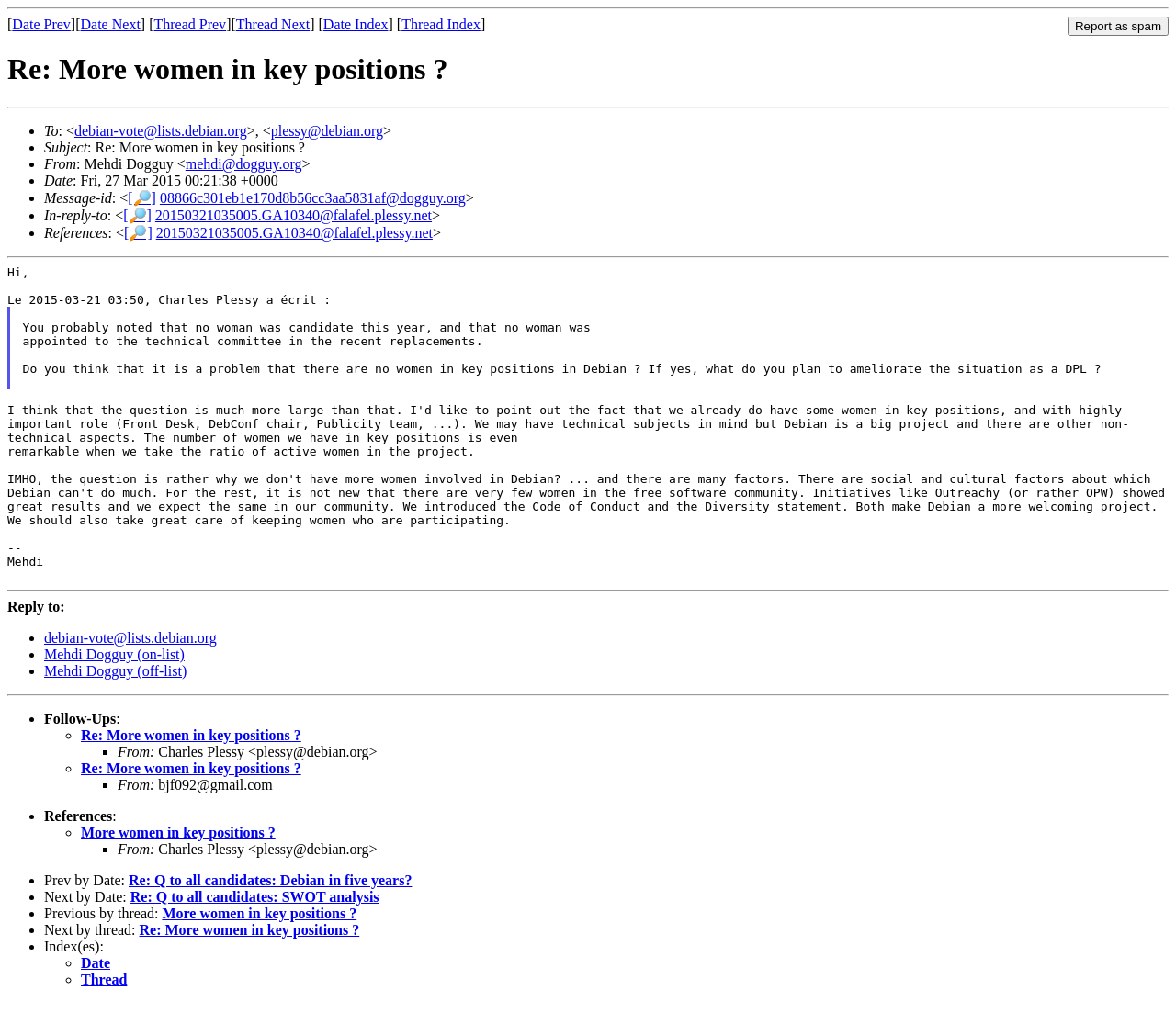Show me the bounding box coordinates of the clickable region to achieve the task as per the instruction: "Go to next date".

[0.068, 0.016, 0.119, 0.031]